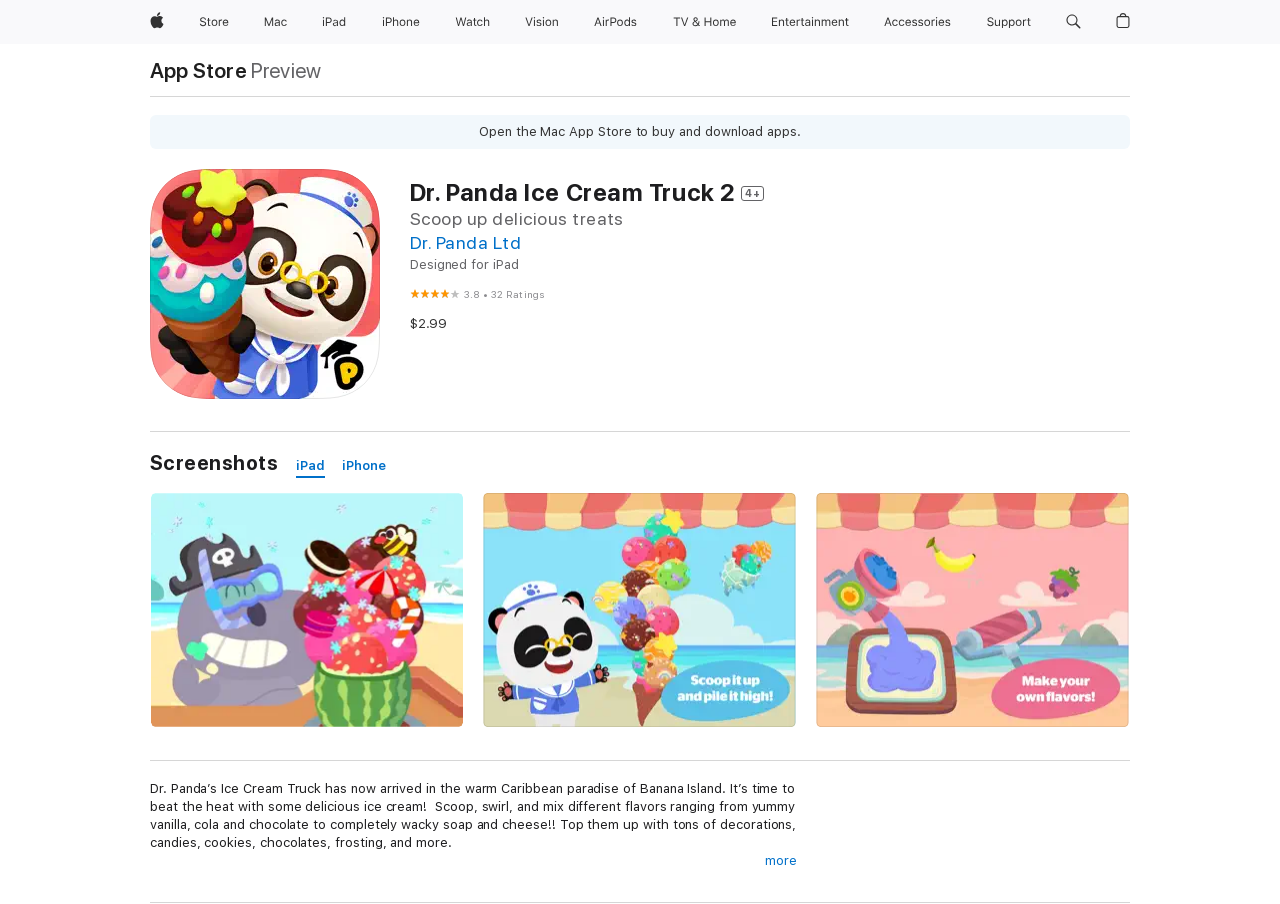Determine the bounding box coordinates of the section to be clicked to follow the instruction: "Search apple.com". The coordinates should be given as four float numbers between 0 and 1, formatted as [left, top, right, bottom].

[0.826, 0.0, 0.851, 0.049]